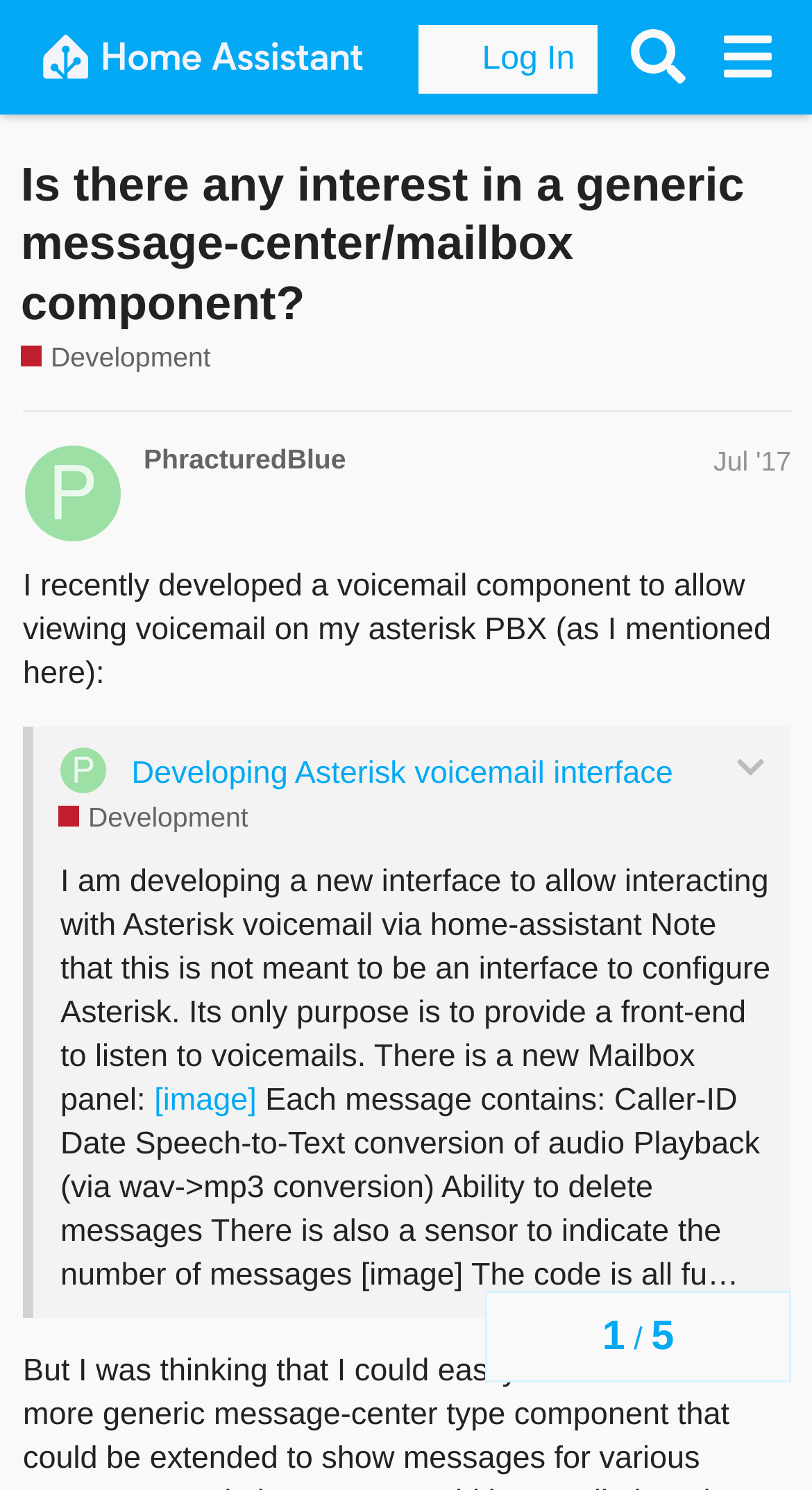Give a one-word or short phrase answer to the question: 
What features does each message contain?

Caller-ID, Date, Speech-to-Text conversion, Playback, Ability to delete messages